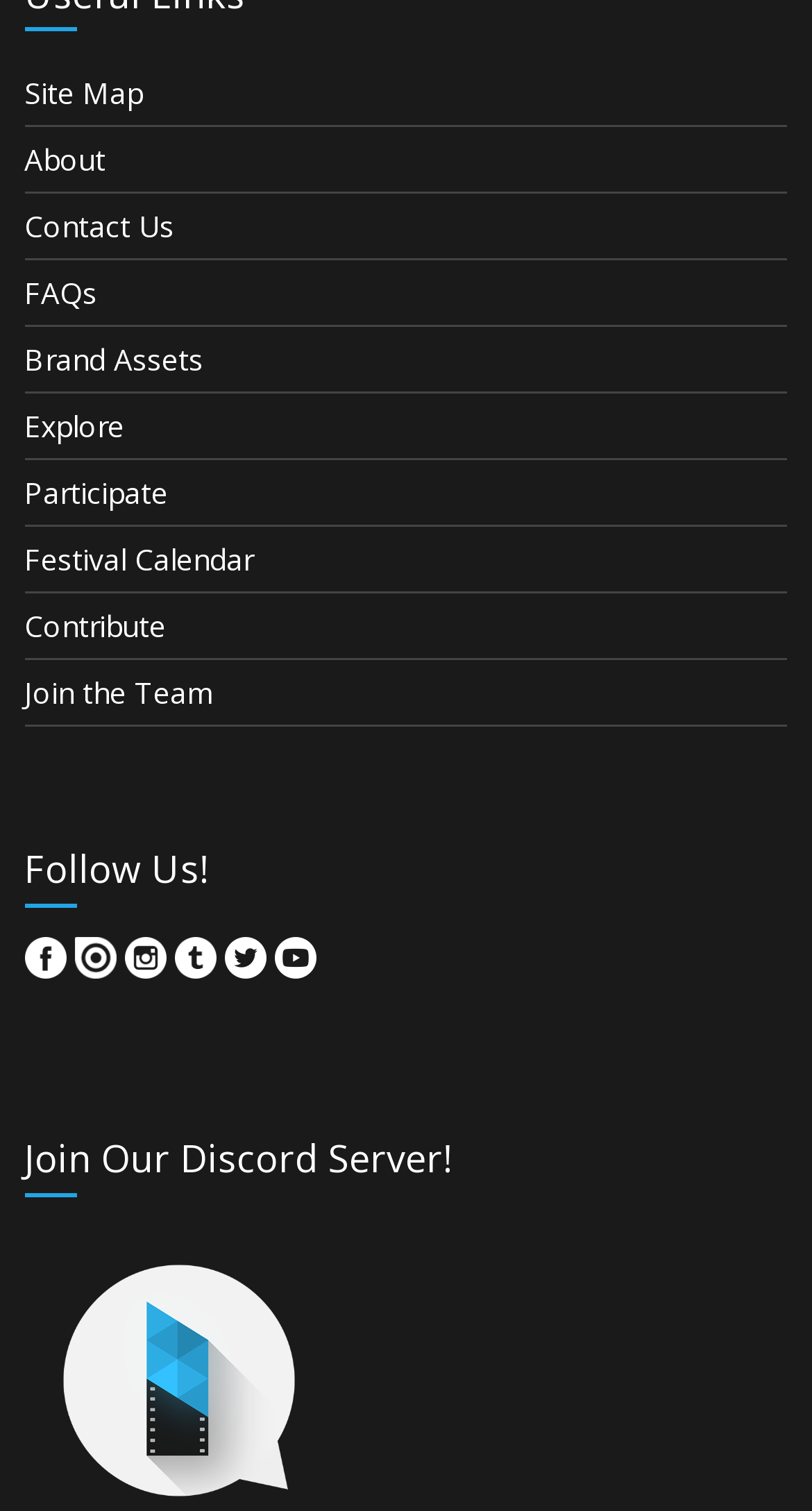Kindly respond to the following question with a single word or a brief phrase: 
What is the text of the second heading element?

Join Our Discord Server!